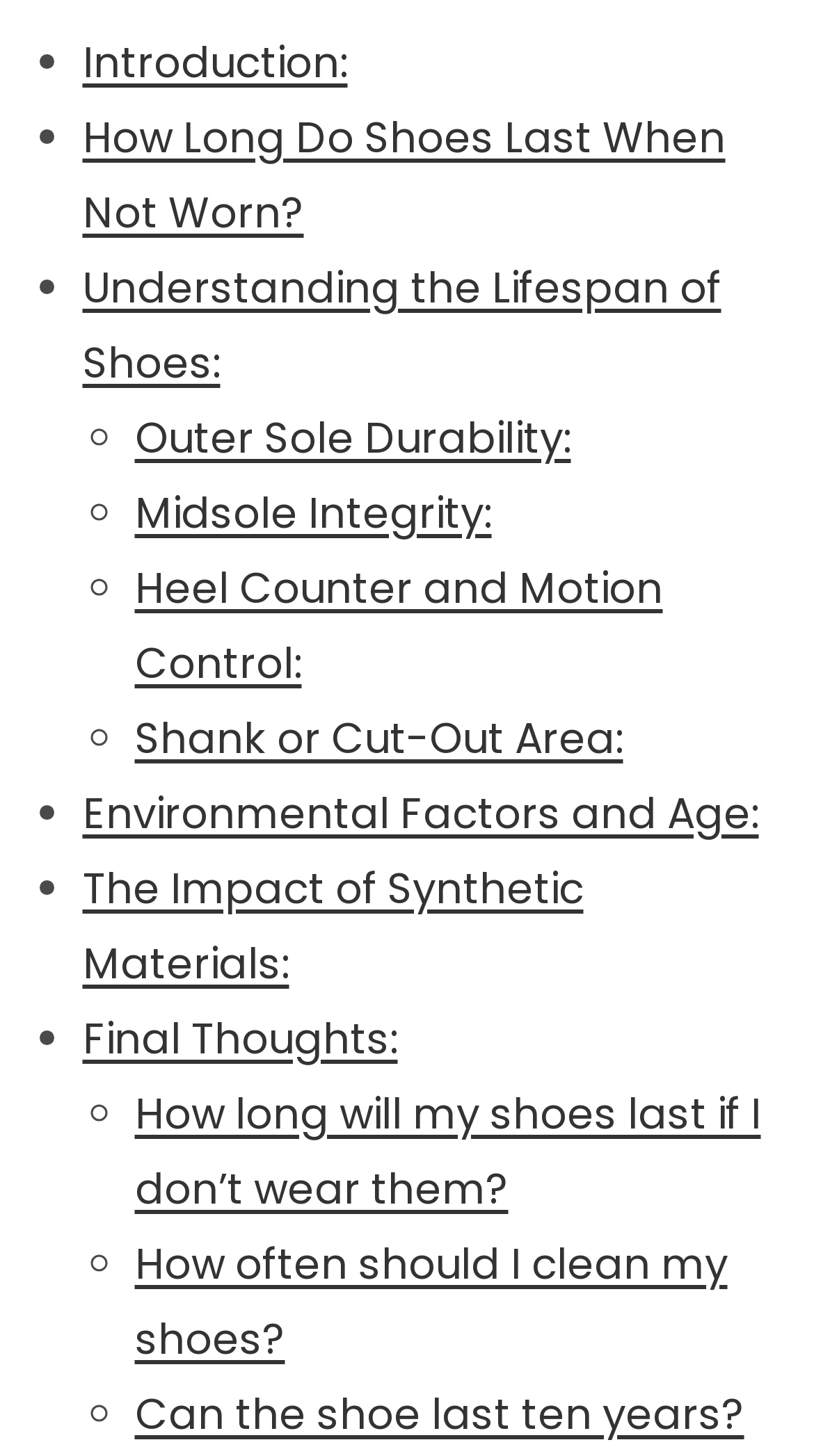Using the image as a reference, answer the following question in as much detail as possible:
How many subtopics are discussed under 'Understanding the Lifespan of Shoes'?

There are 5 subtopics discussed under 'Understanding the Lifespan of Shoes:' which are 'Outer Sole Durability:', 'Midsole Integrity:', 'Heel Counter and Motion Control:', 'Shank or Cut-Out Area:', and none other.